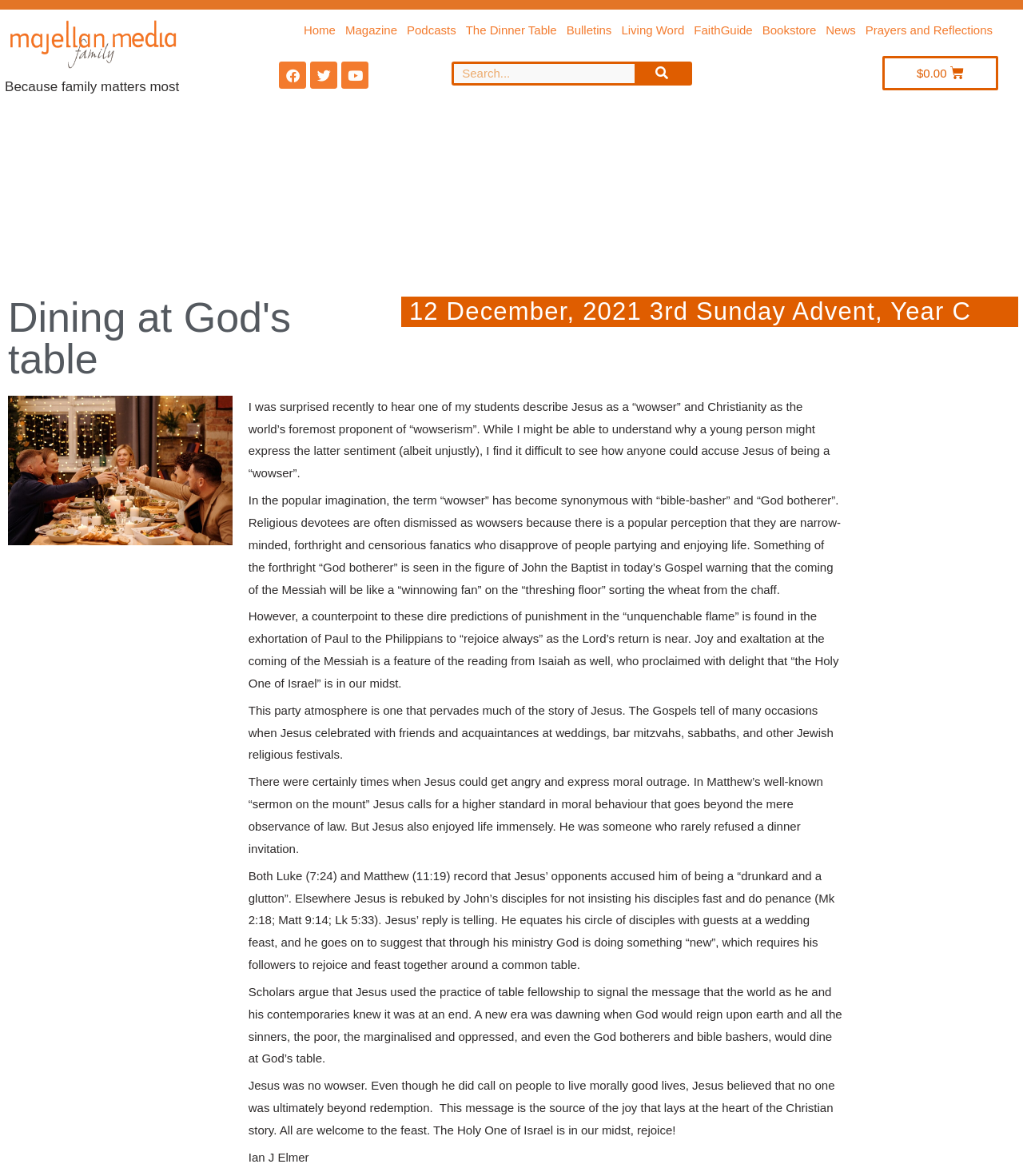Determine the bounding box coordinates for the UI element matching this description: "parent_node: Search name="s" placeholder="Search..."".

[0.444, 0.054, 0.62, 0.07]